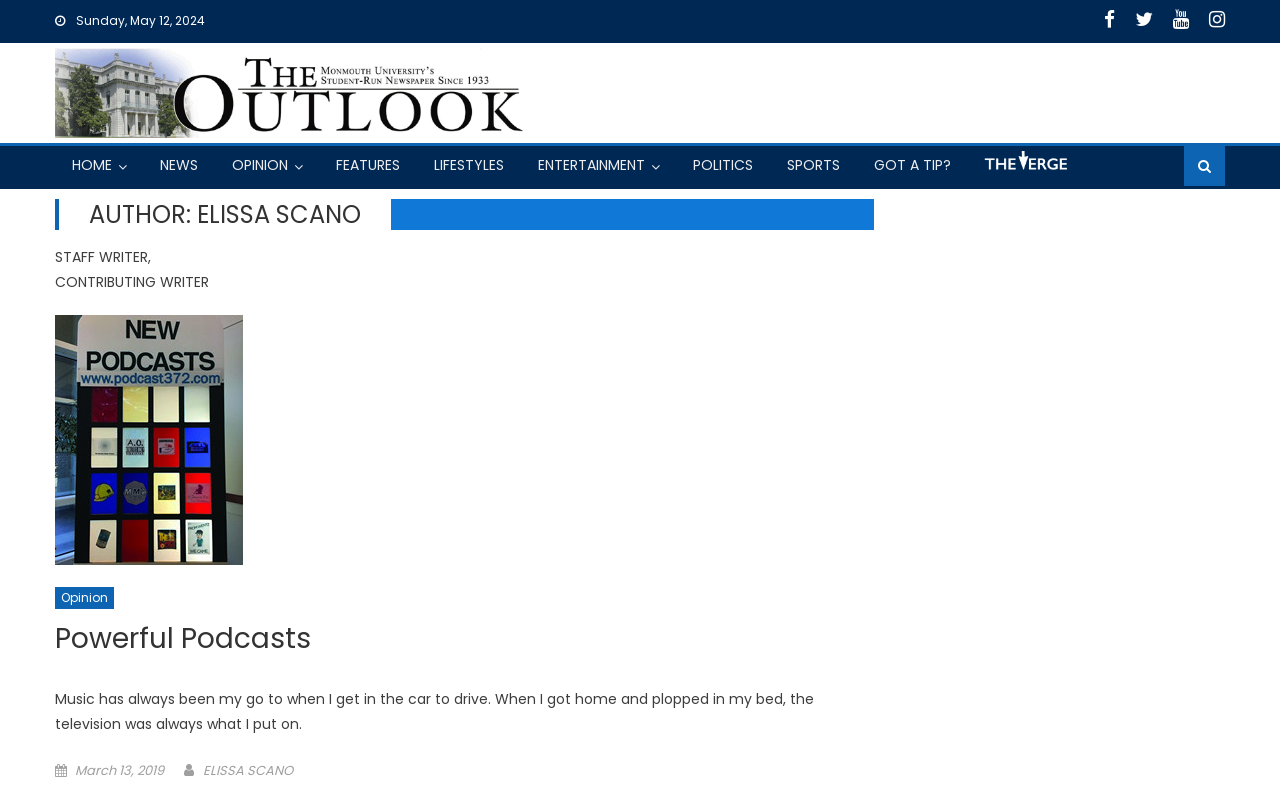Provide the bounding box coordinates for the area that should be clicked to complete the instruction: "Visit the 'OPINION' section".

[0.17, 0.182, 0.237, 0.23]